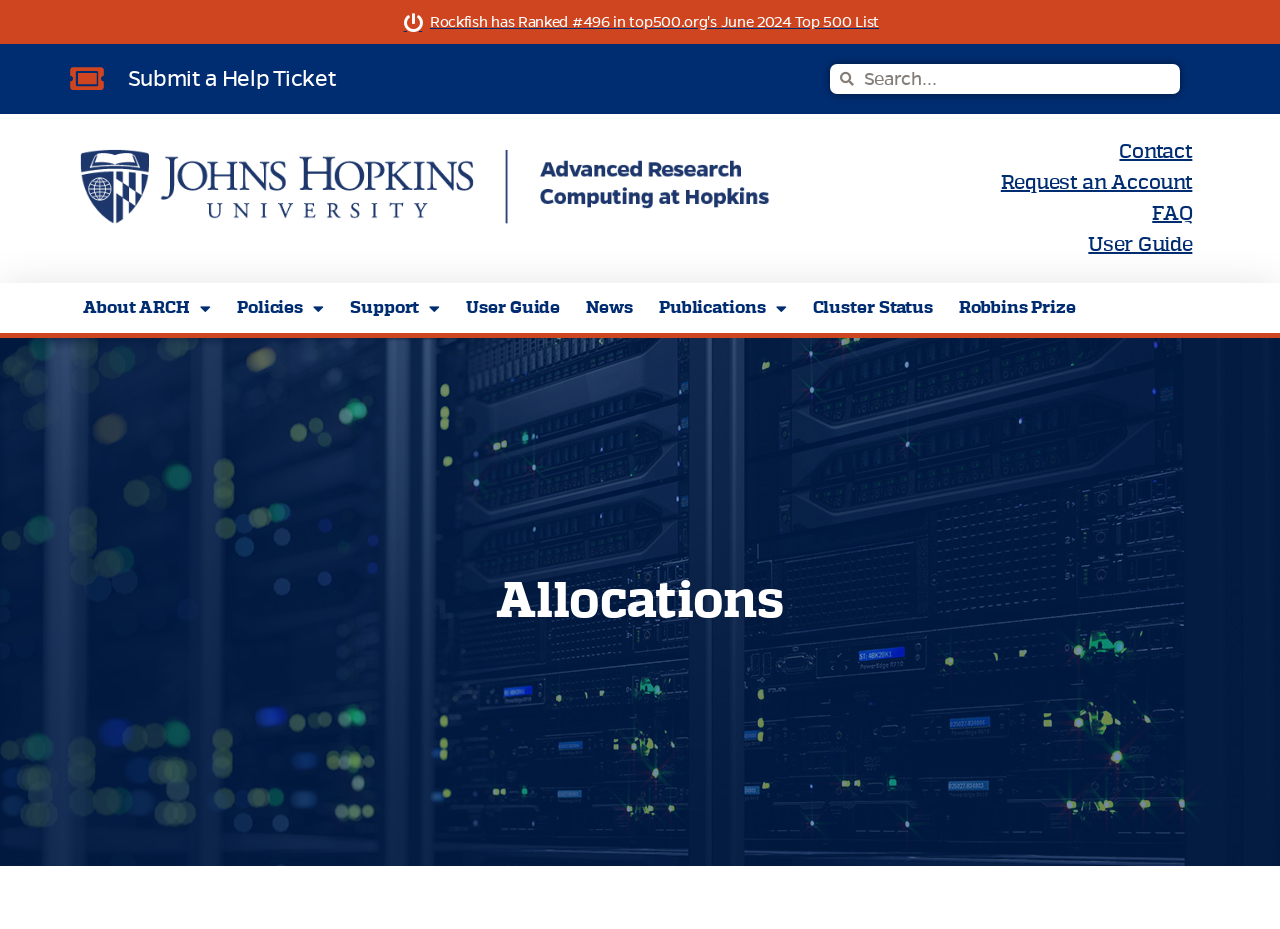Illustrate the webpage thoroughly, mentioning all important details.

The webpage is about ARCH Advanced Research Computing, specifically focusing on allocations. At the top left, there is a link to a news article about Rockfish ranking #496 in top500.org's June 2024 Top 500 List. Next to it, there is a link to submit a help ticket. 

On the top right, there is a search bar with a searchbox labeled "Search". Below the search bar, there is the ARCH logo, which is also a link. 

To the right of the logo, there are several links, including "Contact", "Request an Account", "FAQ", and "User Guide". 

Below these links, there is a menu with several options, including "About ARCH", "Policies", "Support", "User Guide", "News", "Publications", "Cluster Status", and "Robbins Prize". Some of these options have dropdown menus.

The main content of the page is headed by a title "Allocations", which is located near the center of the page.